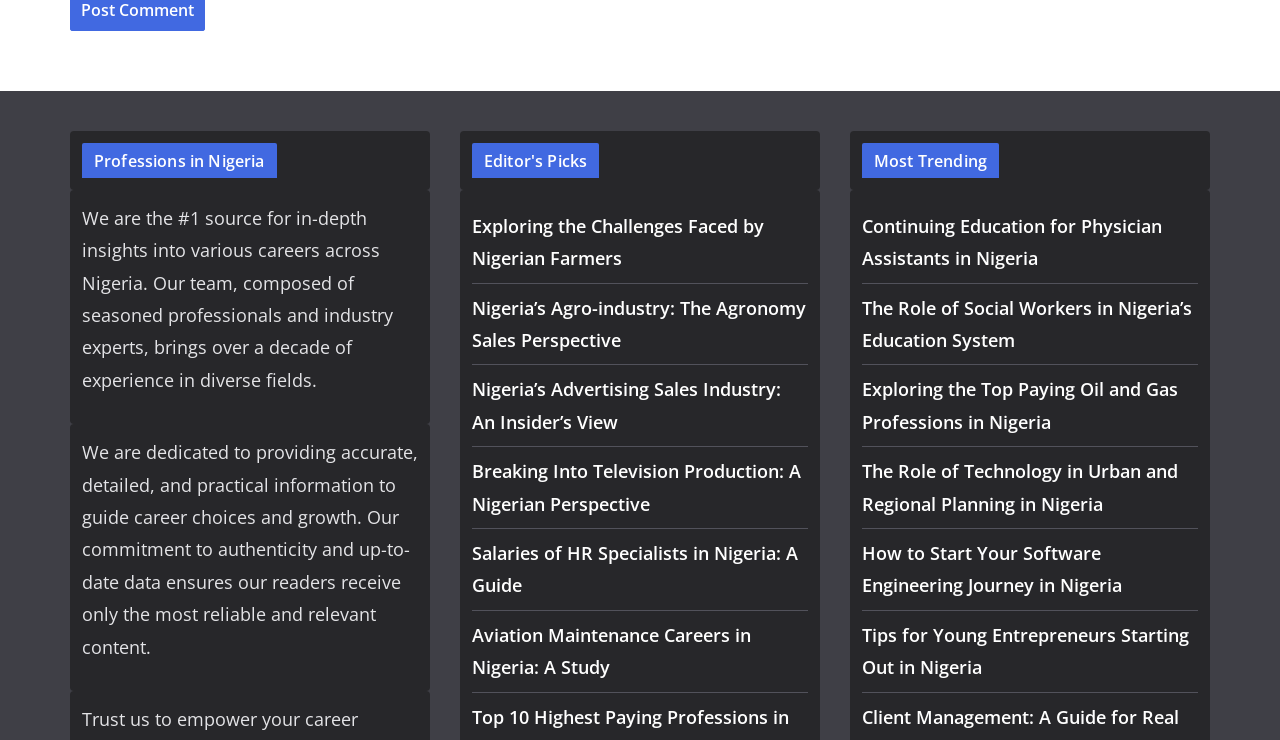With reference to the image, please provide a detailed answer to the following question: What is the last link under 'Most Trending'?

The last link under the 'Most Trending' section is 'Tips for Young Entrepreneurs Starting Out in Nigeria', which is listed below five other links to various articles or resources.